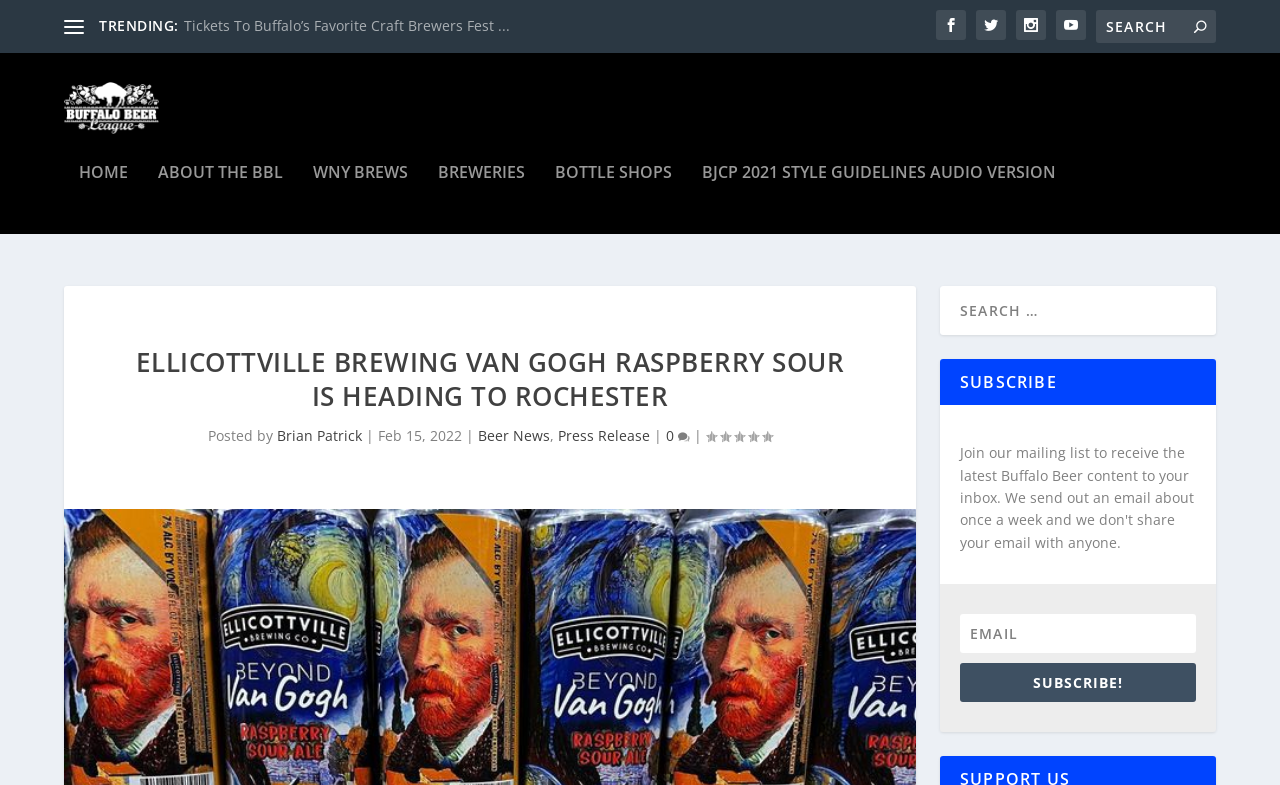Locate the bounding box coordinates of the element that should be clicked to execute the following instruction: "Subscribe with an email".

[0.75, 0.766, 0.934, 0.815]